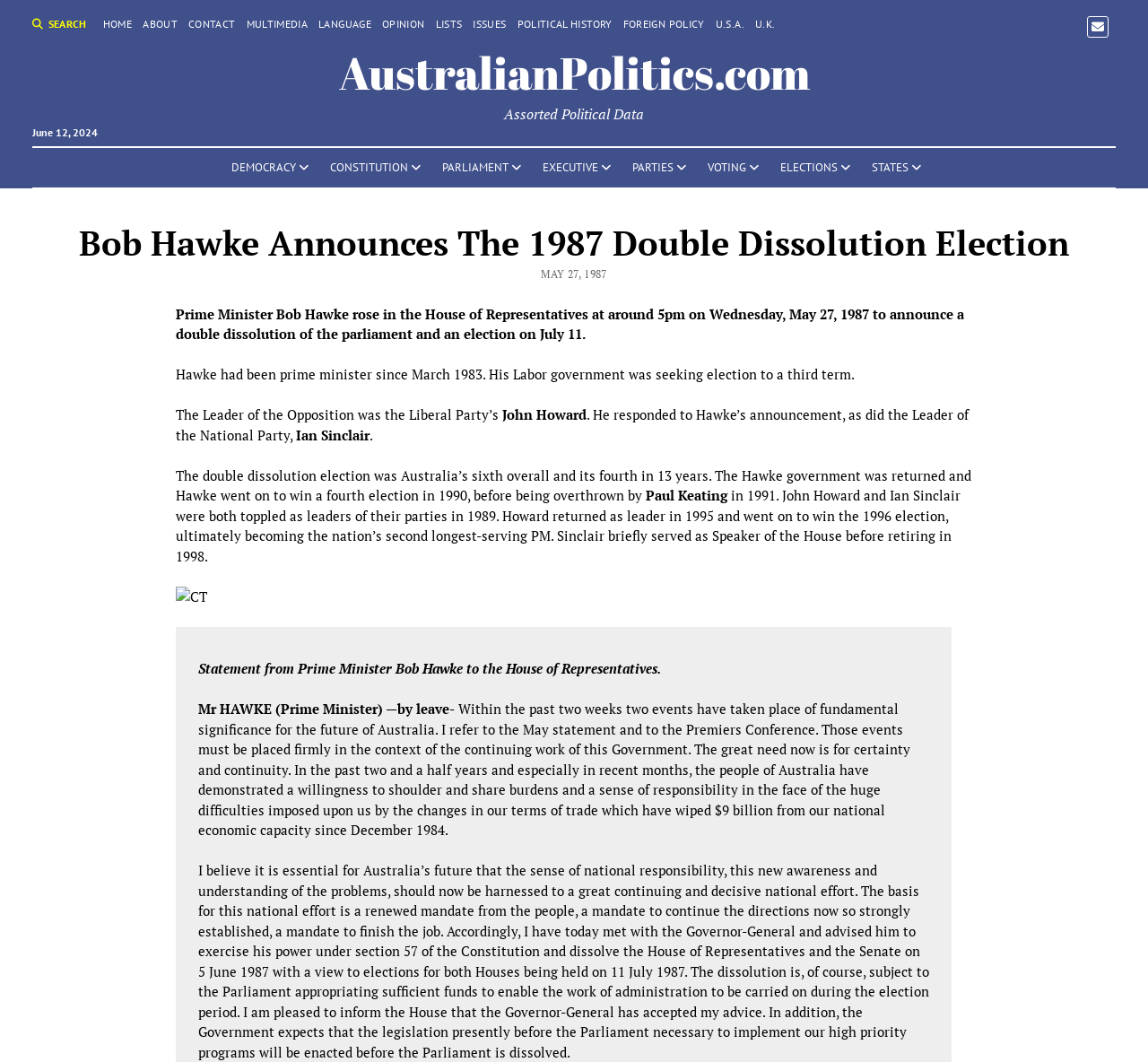Pinpoint the bounding box coordinates of the area that must be clicked to complete this instruction: "Listen to Andy live anytime".

None